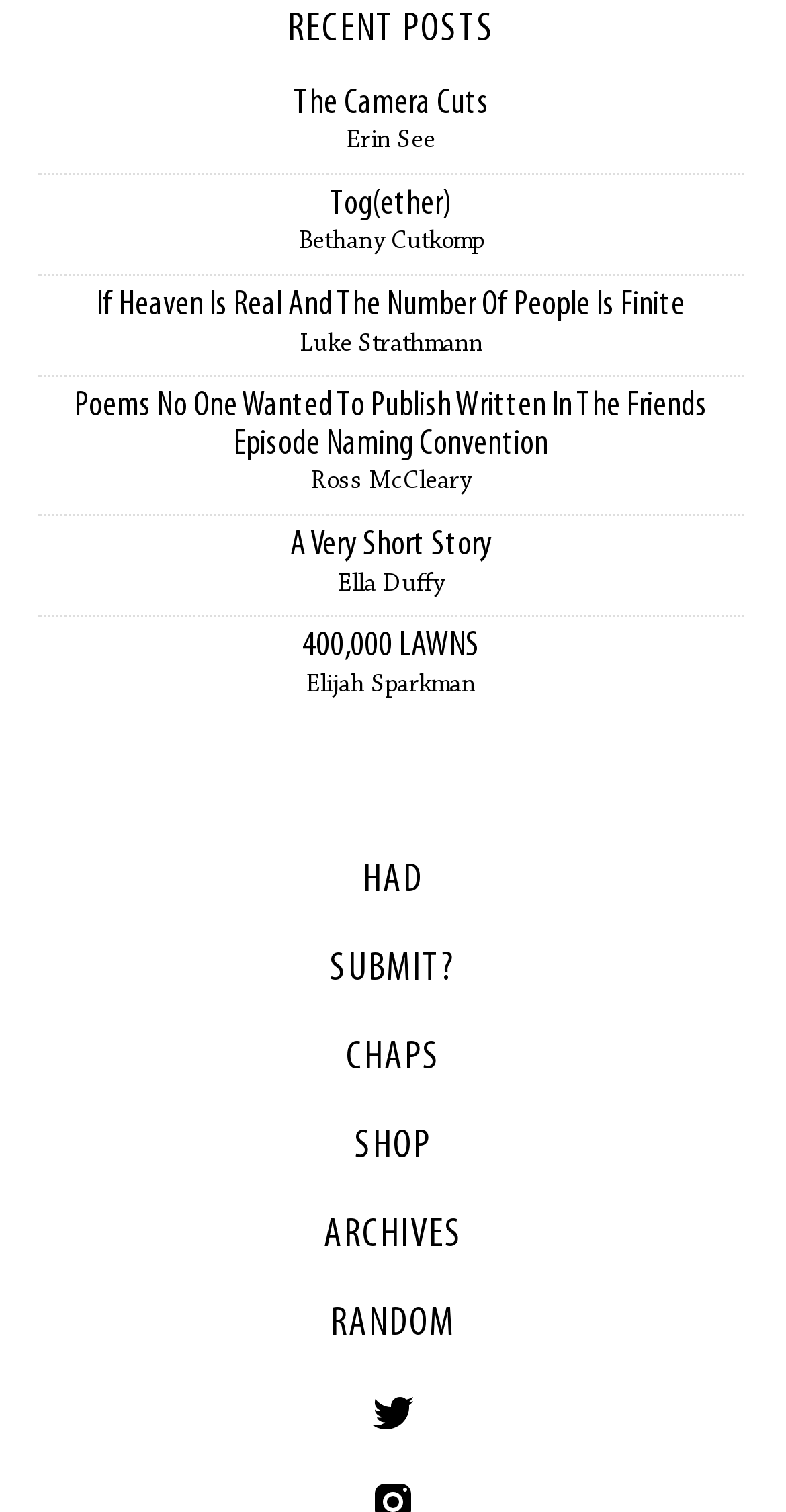How many links are above the 'HAD' link?
Give a one-word or short-phrase answer derived from the screenshot.

5